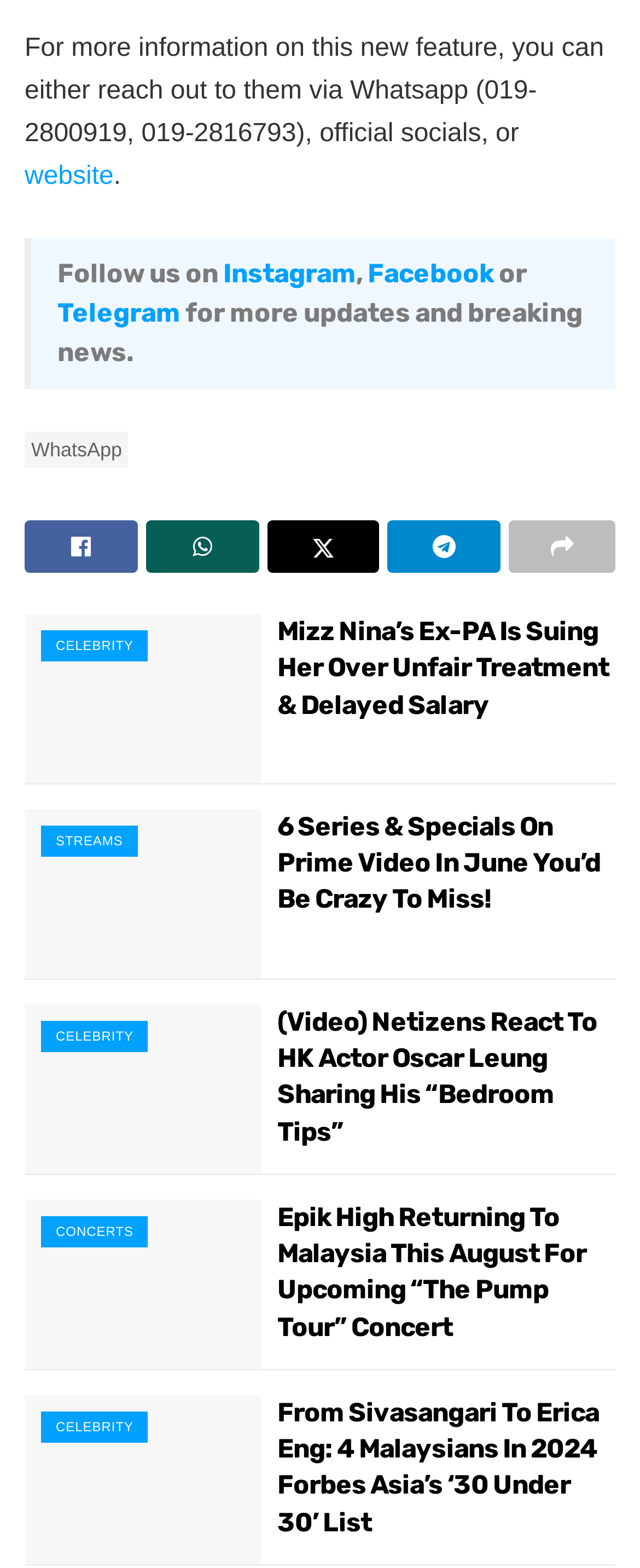What social media platforms can users follow?
Please provide a detailed and comprehensive answer to the question.

The website provides links to its social media profiles, which can be found in the blockquote element. The links are labeled as 'Instagram', 'Facebook', and 'Telegram', indicating that users can follow the website on these platforms.